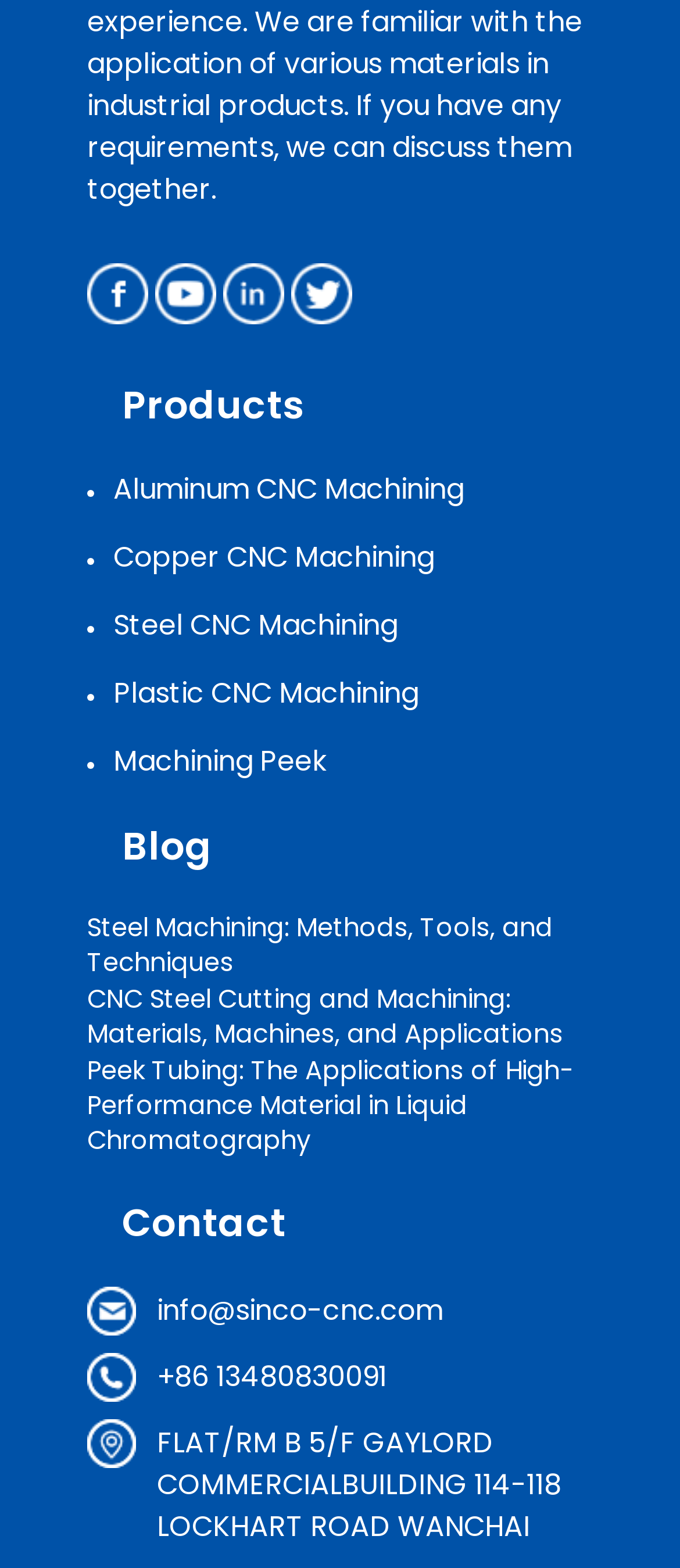Select the bounding box coordinates of the element I need to click to carry out the following instruction: "explore aluminum cnc machining products".

[0.128, 0.299, 0.872, 0.326]